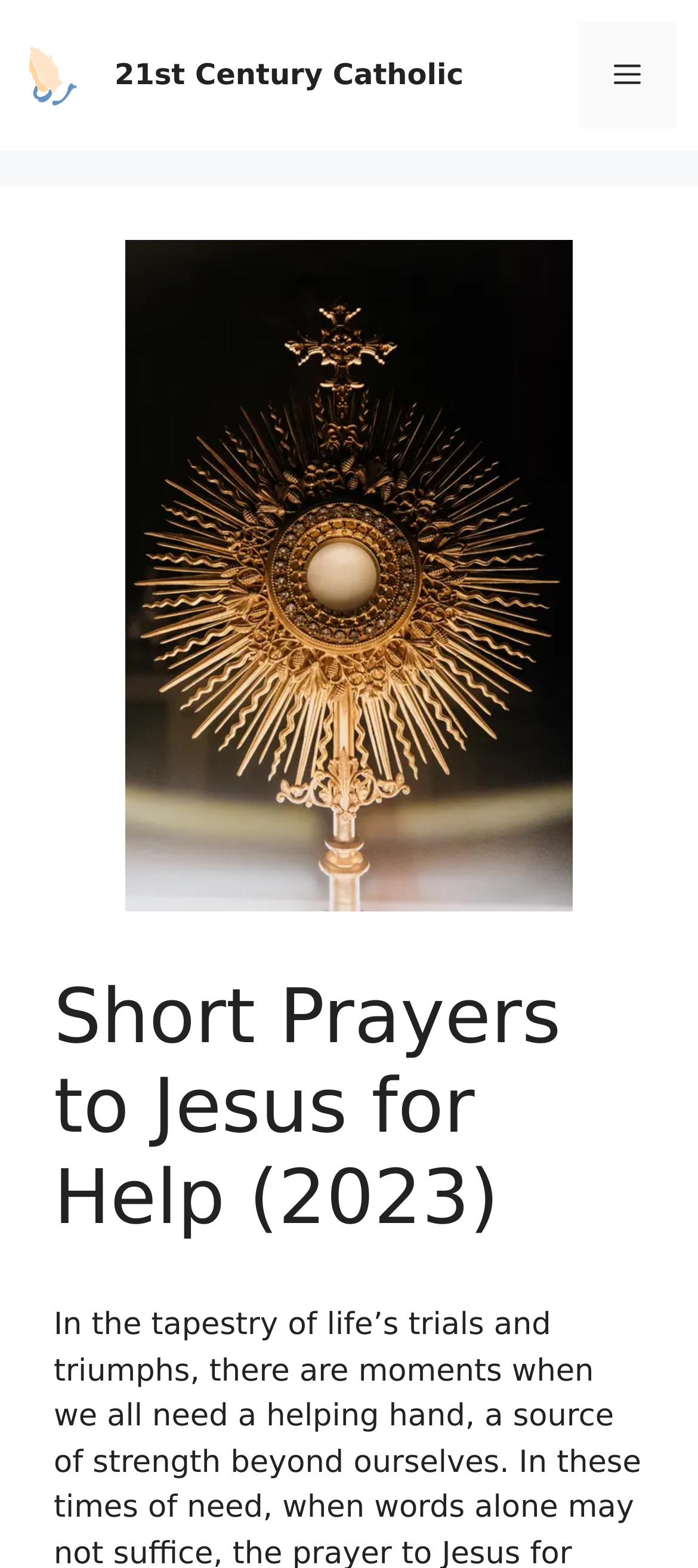Provide a one-word or one-phrase answer to the question:
How many links to the website's homepage are present on the page?

2